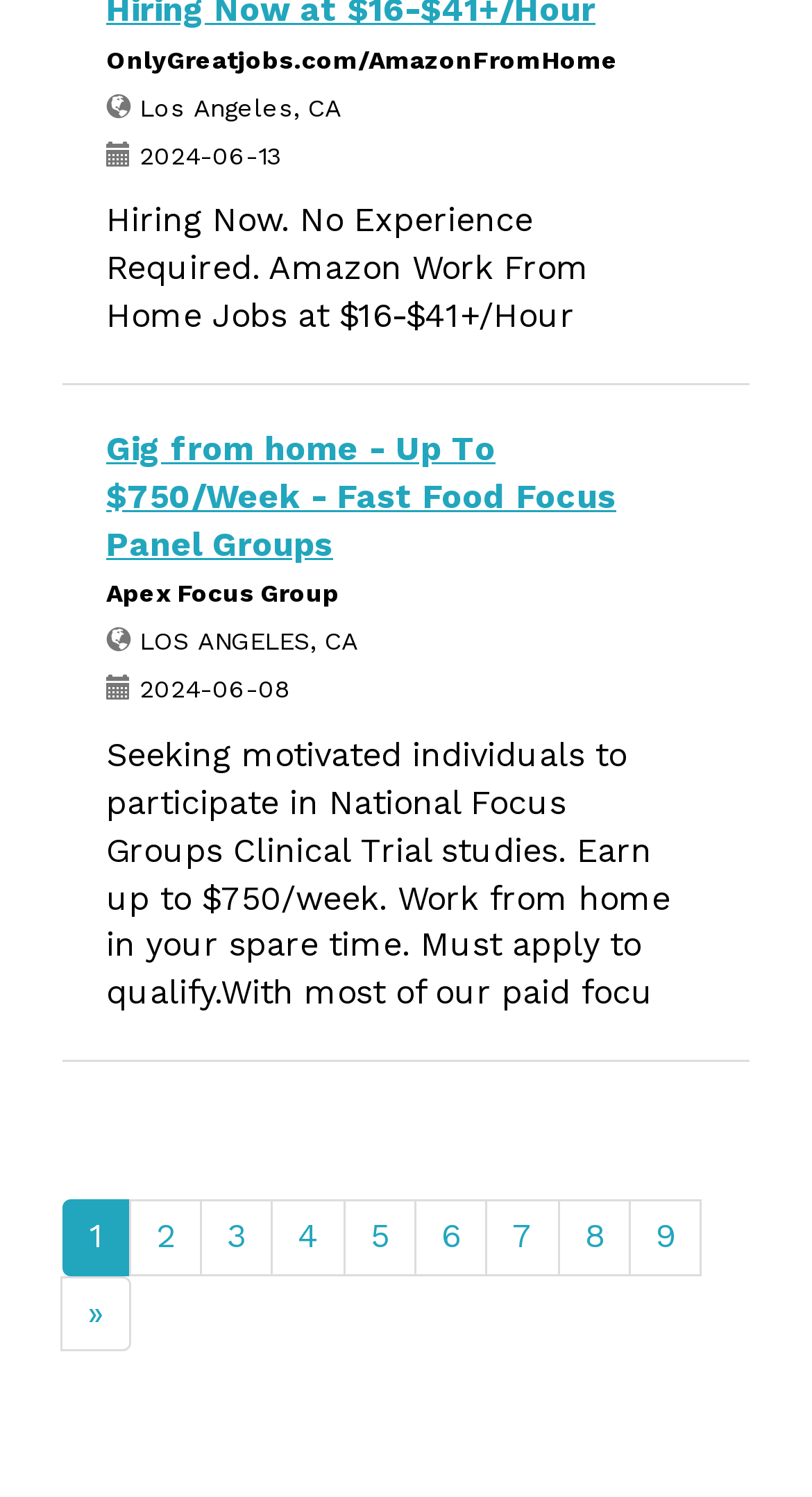Using the element description: "January 2024", determine the bounding box coordinates for the specified UI element. The coordinates should be four float numbers between 0 and 1, [left, top, right, bottom].

None